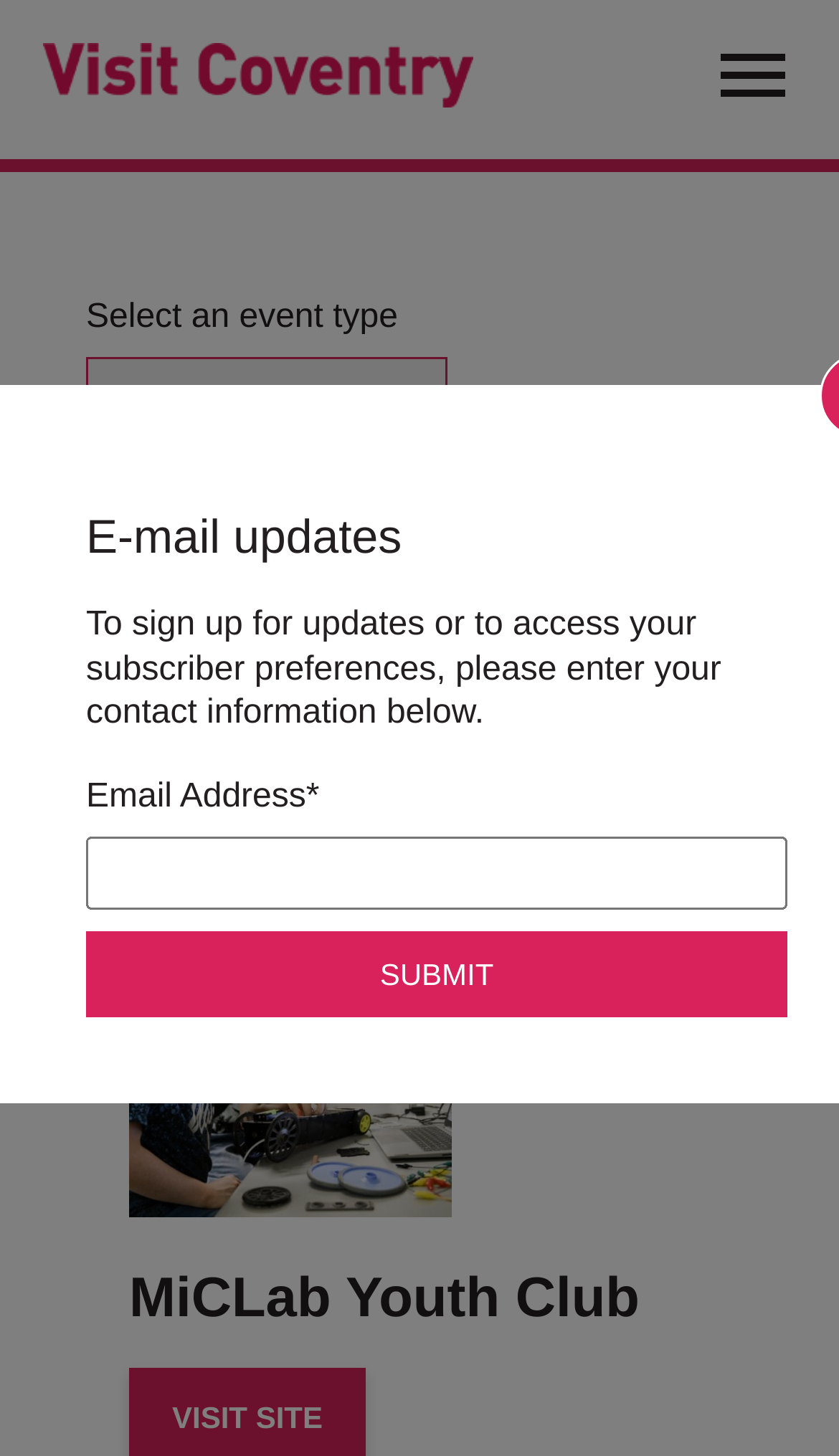What is the required field in the email update section?
Using the visual information, answer the question in a single word or phrase.

Email Address